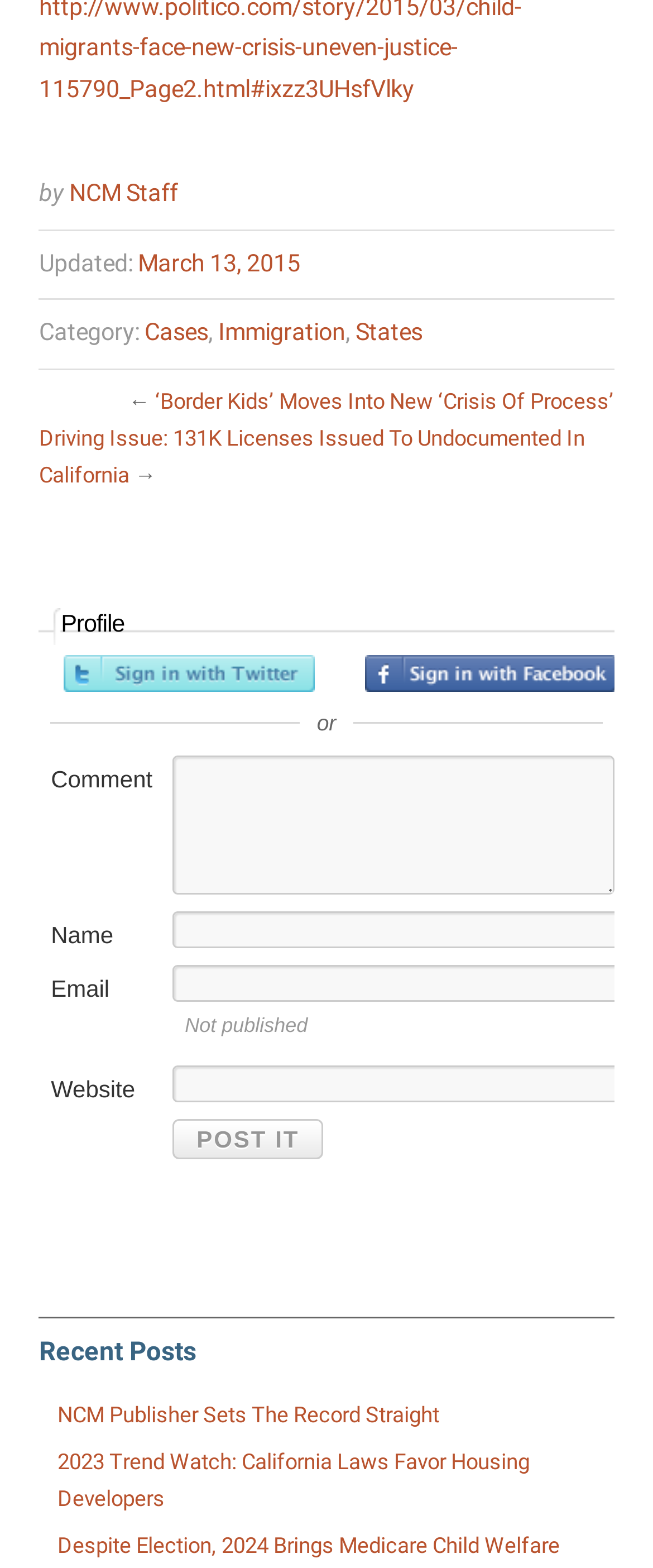What is the category of the article?
Please answer the question with as much detail as possible using the screenshot.

The category of the article can be determined by looking at the links 'Cases', 'Immigration', and 'States' which are listed under the 'Category:' label.